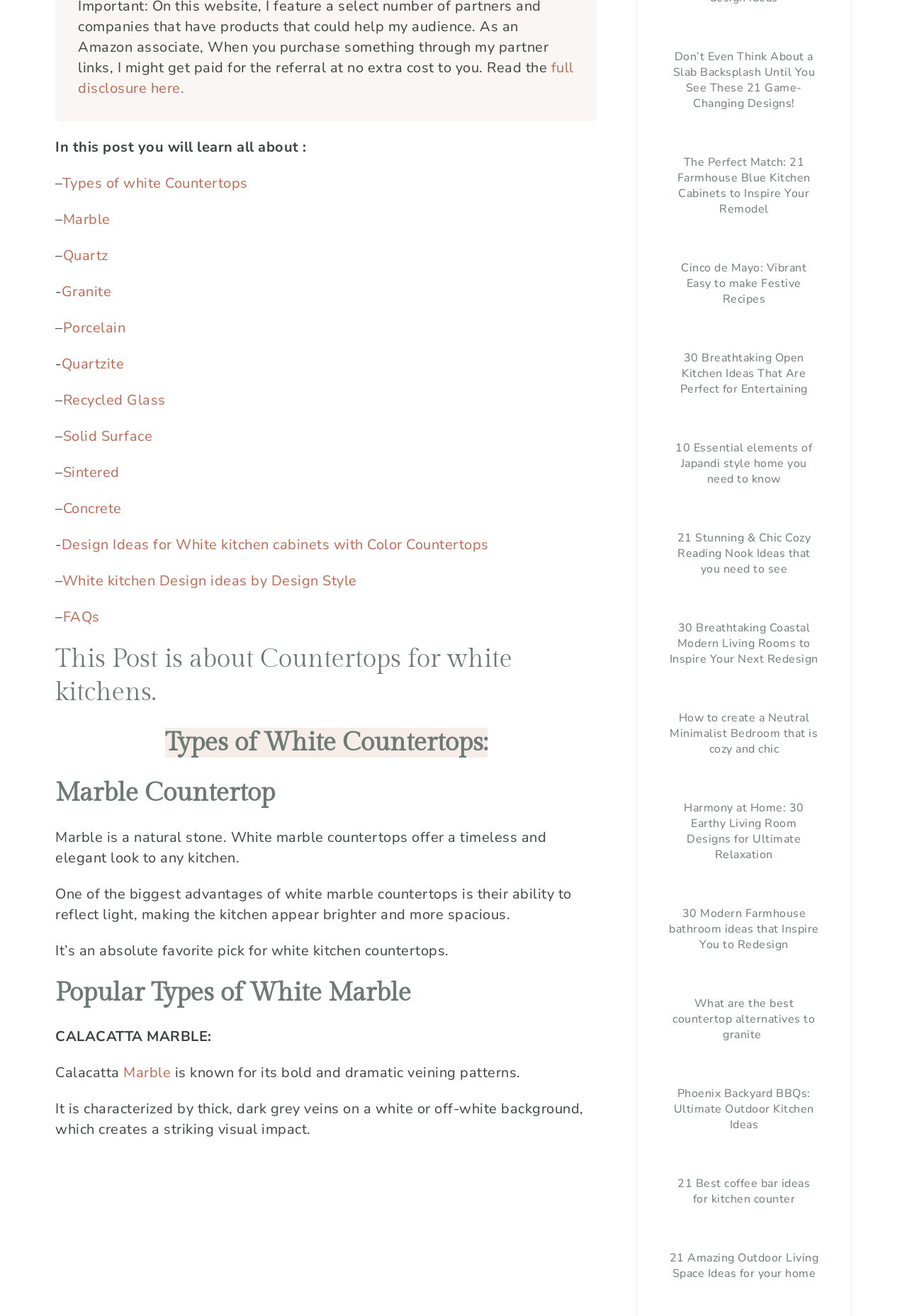What is the focus of the 'Marble Countertop' section?
Give a single word or phrase answer based on the content of the image.

White marble countertops